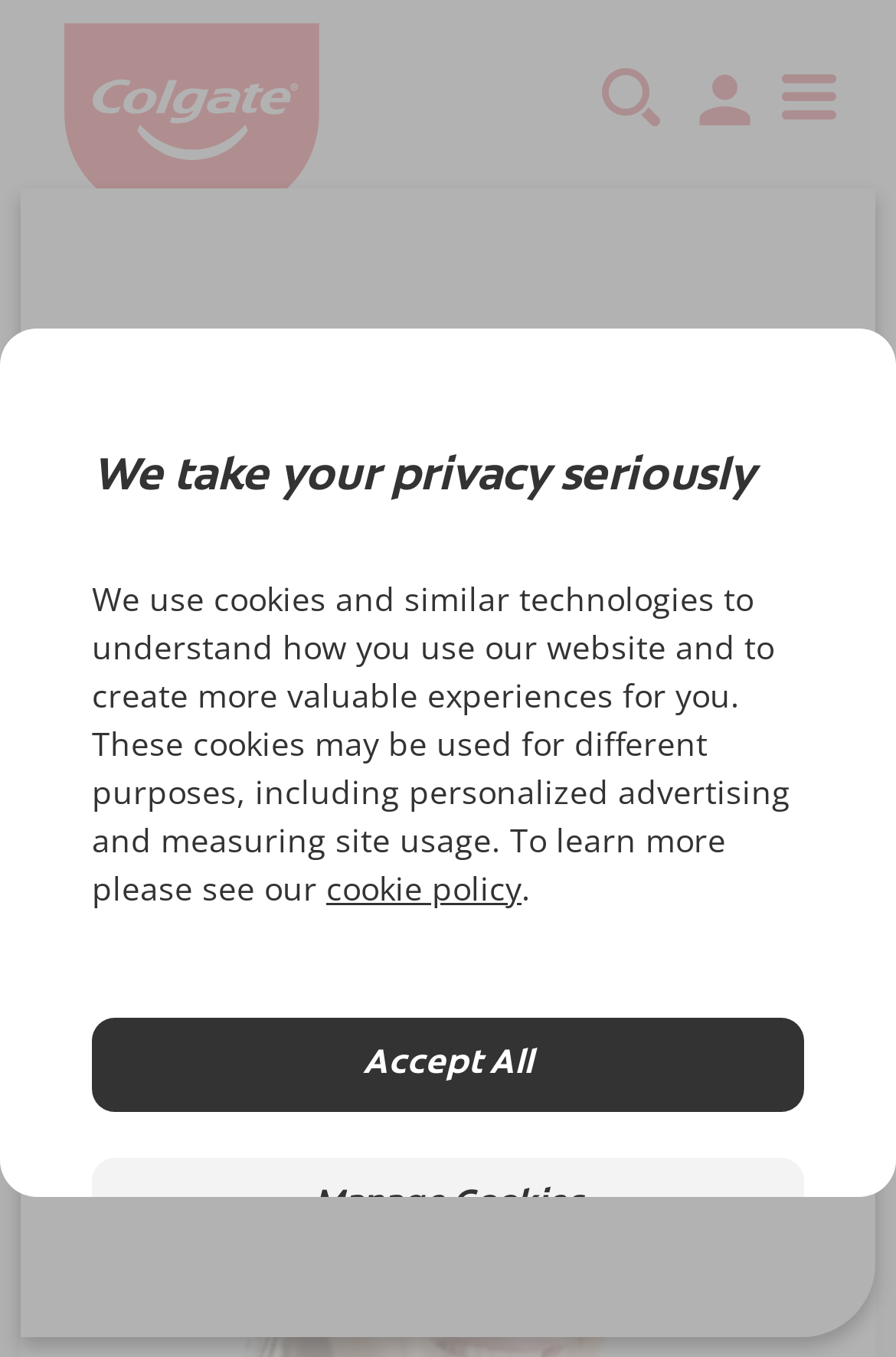Provide the text content of the webpage's main heading.

General Oral Health